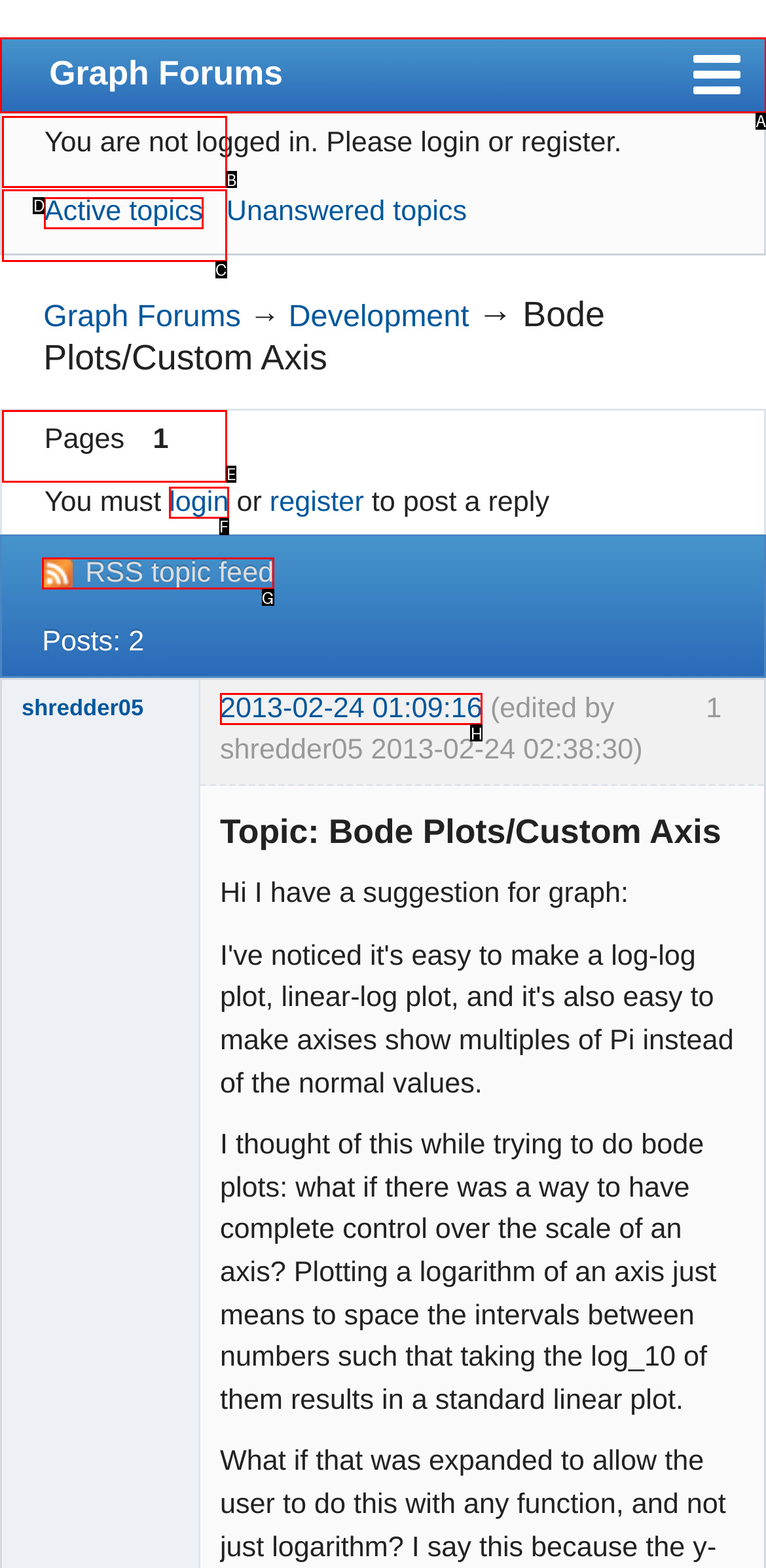Which choice should you pick to execute the task: Click on the '≡ Graph Forums' link
Respond with the letter associated with the correct option only.

A